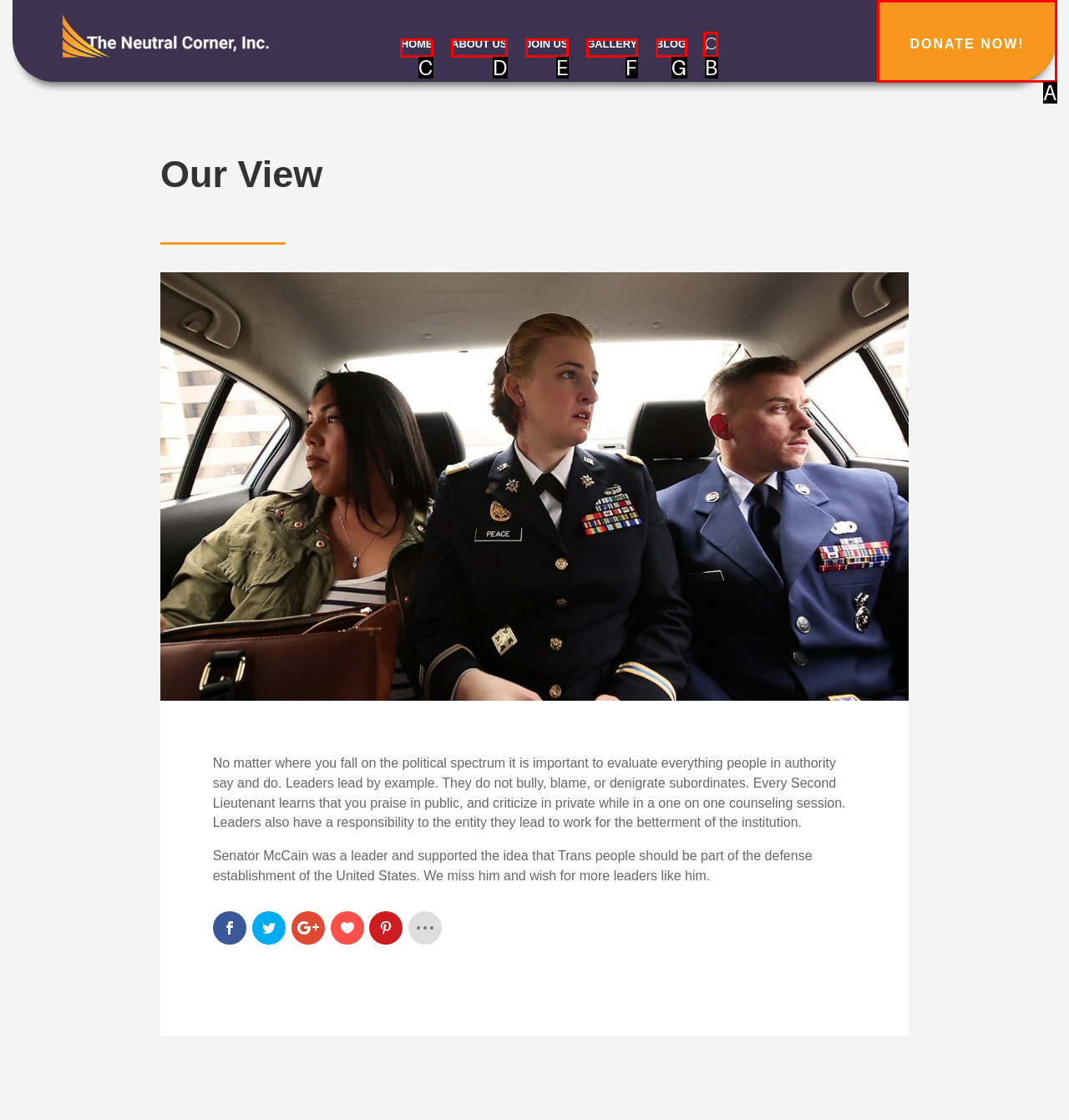Find the HTML element that matches the description provided: Blog
Answer using the corresponding option letter.

G